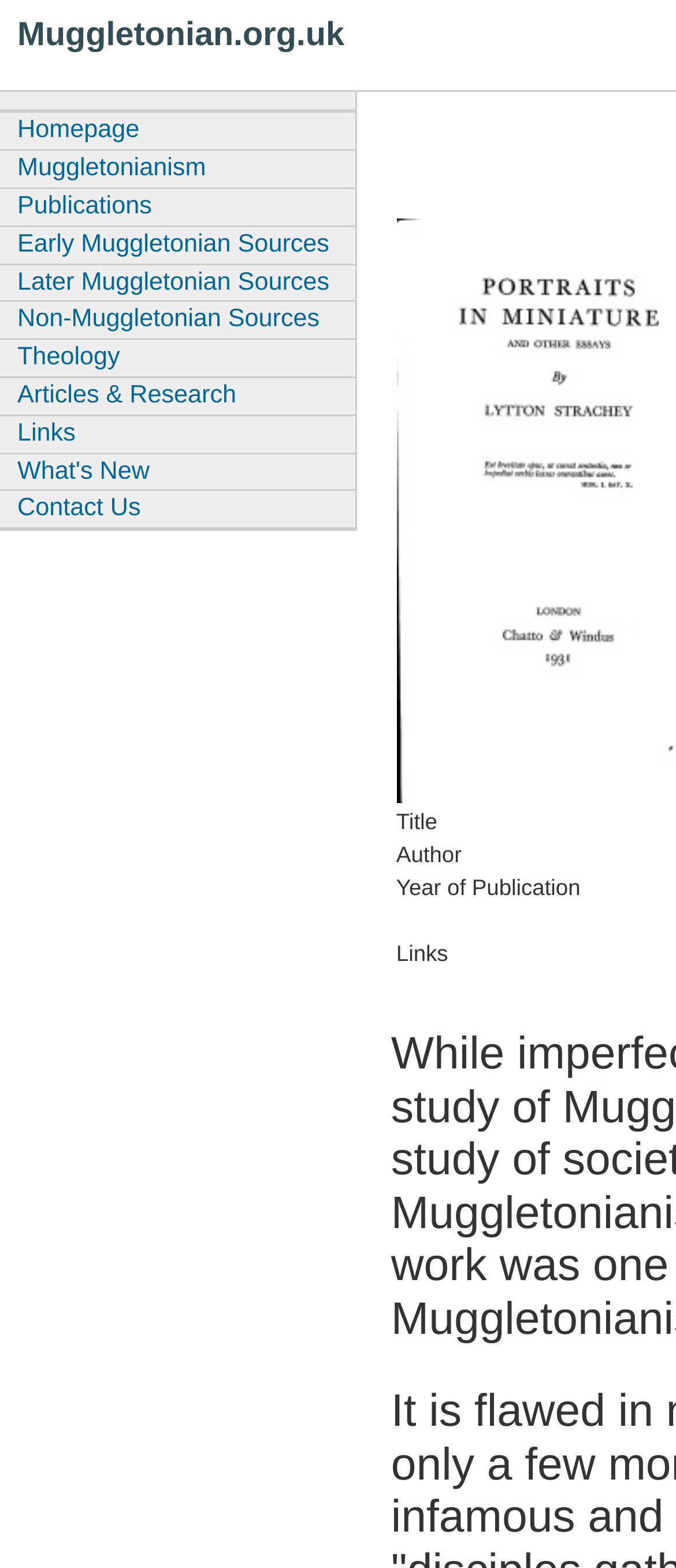Respond to the following query with just one word or a short phrase: 
How many links are on the top of the webpage?

11